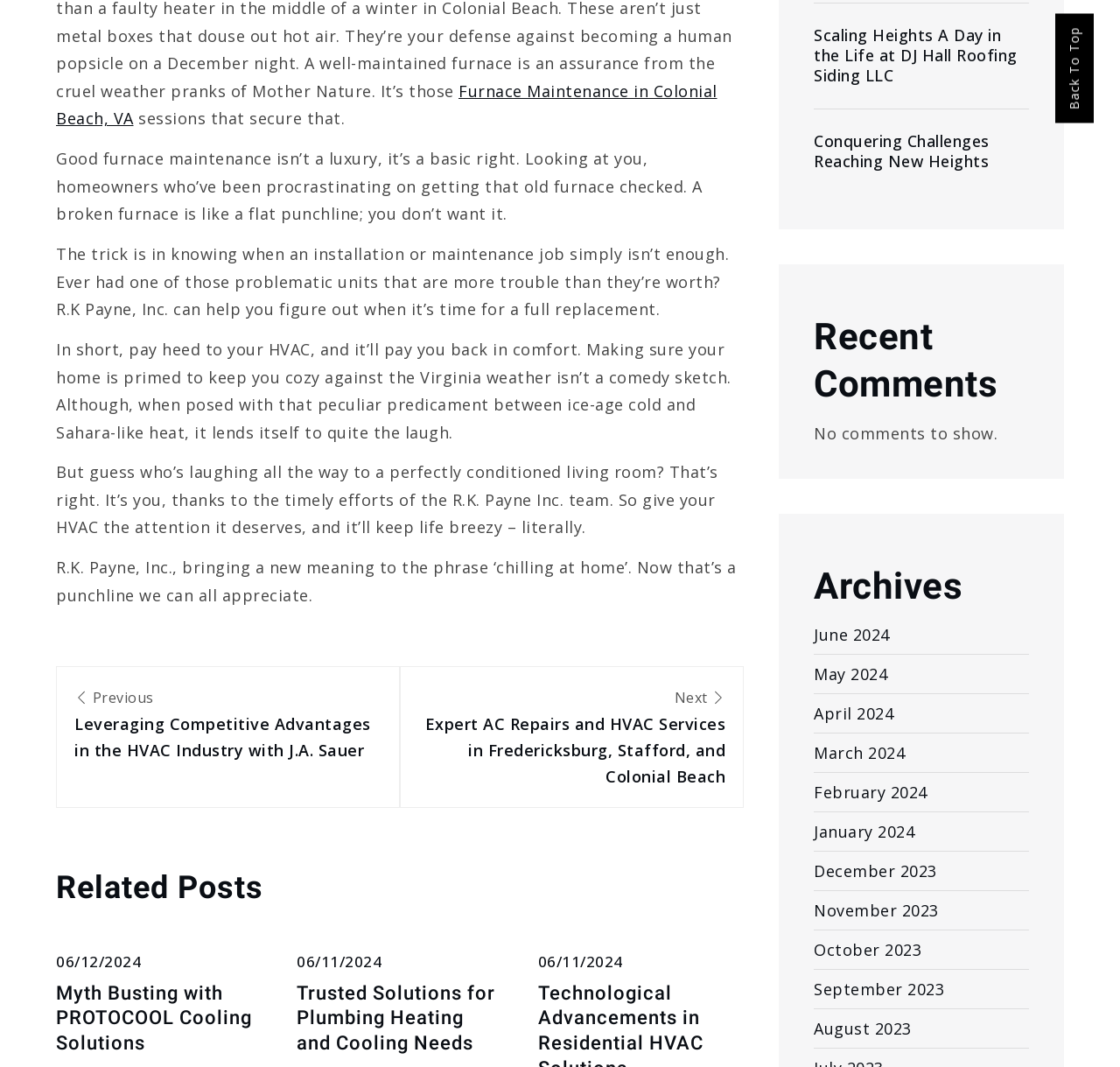What is the purpose of the 'Posts' navigation section?
Offer a detailed and exhaustive answer to the question.

The 'Posts' navigation section, located at the bottom of the webpage, contains links to previous and next posts, allowing users to navigate between different articles or blog posts.